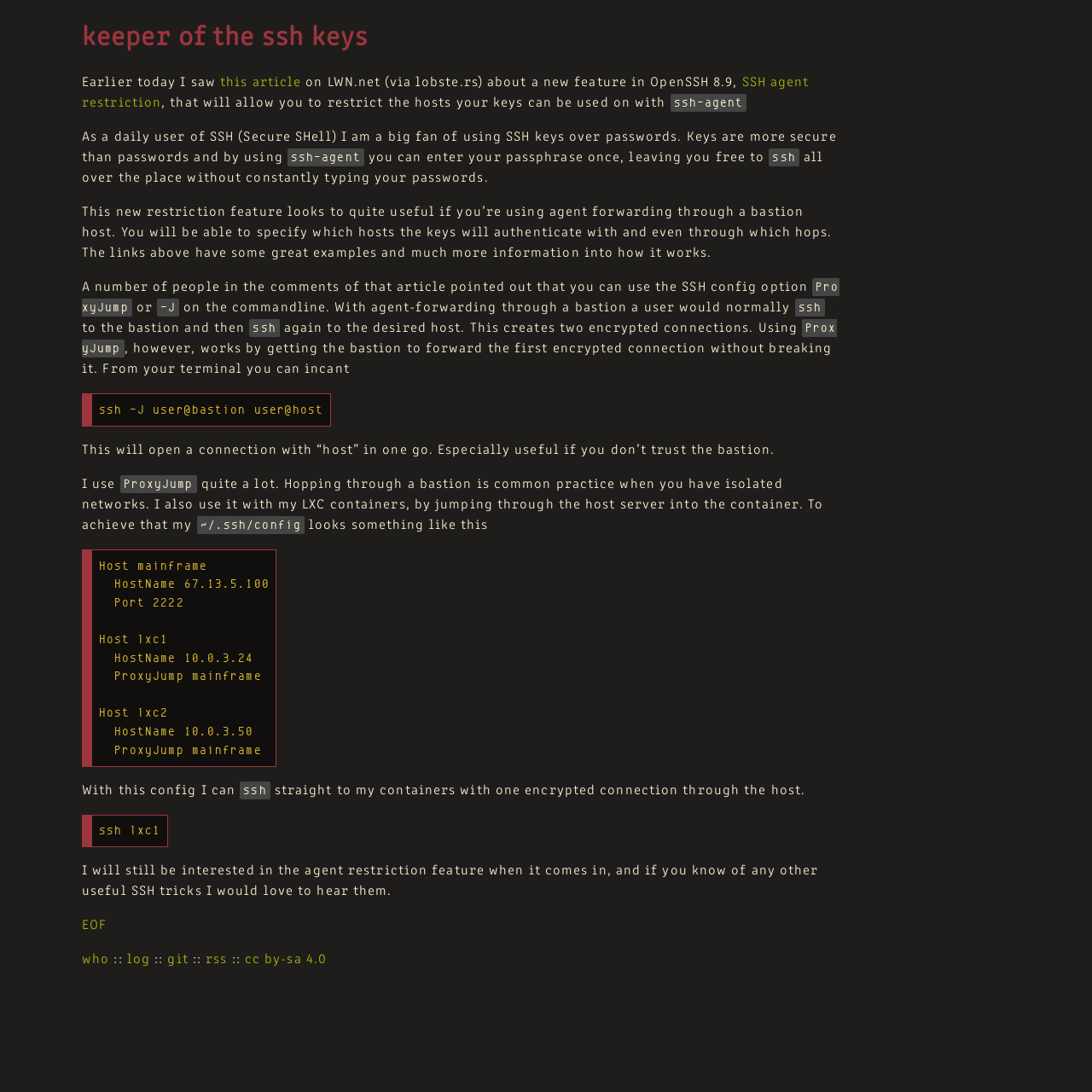Please find the bounding box for the UI component described as follows: "Home".

None